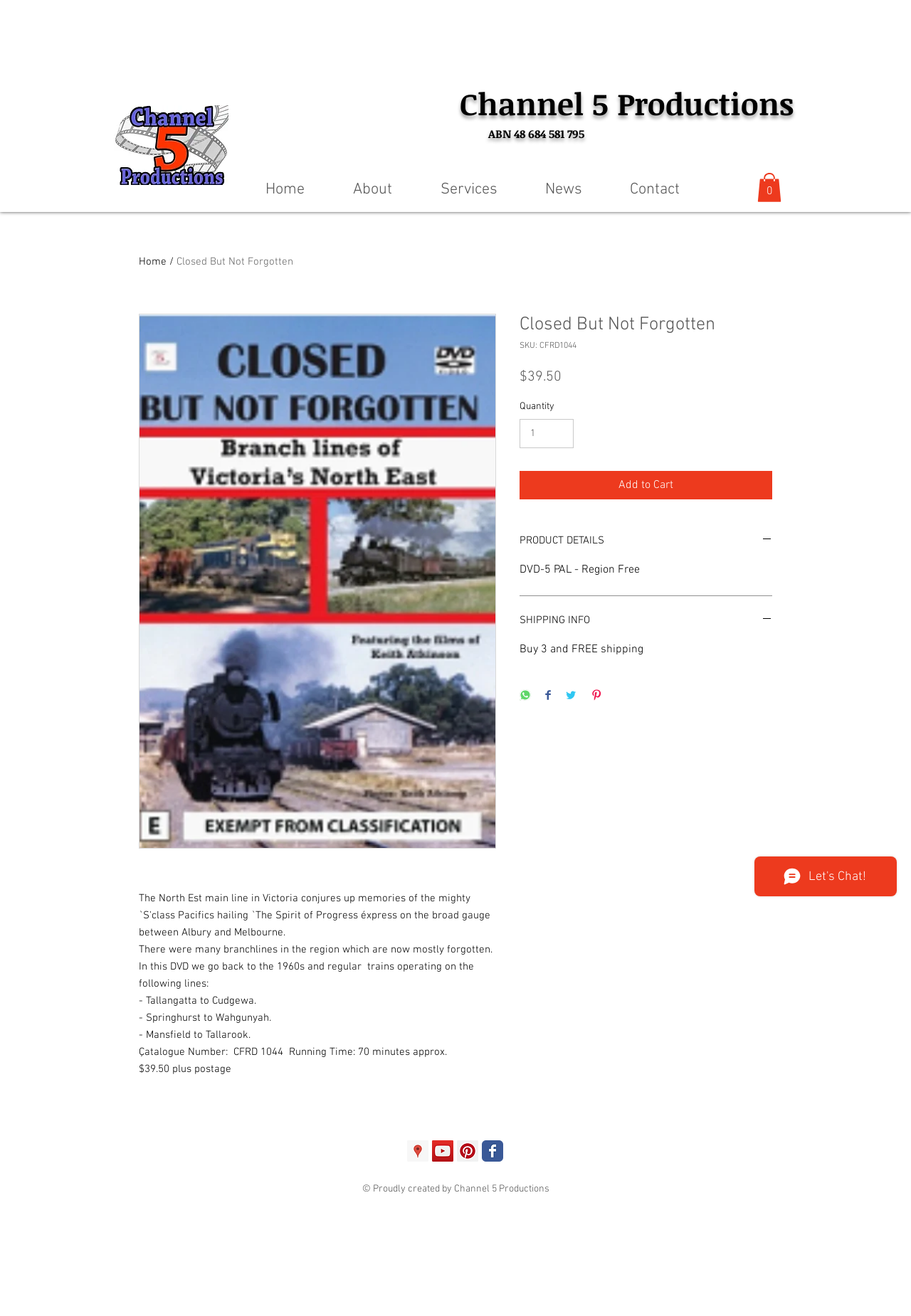Return the bounding box coordinates of the UI element that corresponds to this description: "PRODUCT DETAILS". The coordinates must be given as four float numbers in the range of 0 and 1, [left, top, right, bottom].

[0.57, 0.405, 0.848, 0.417]